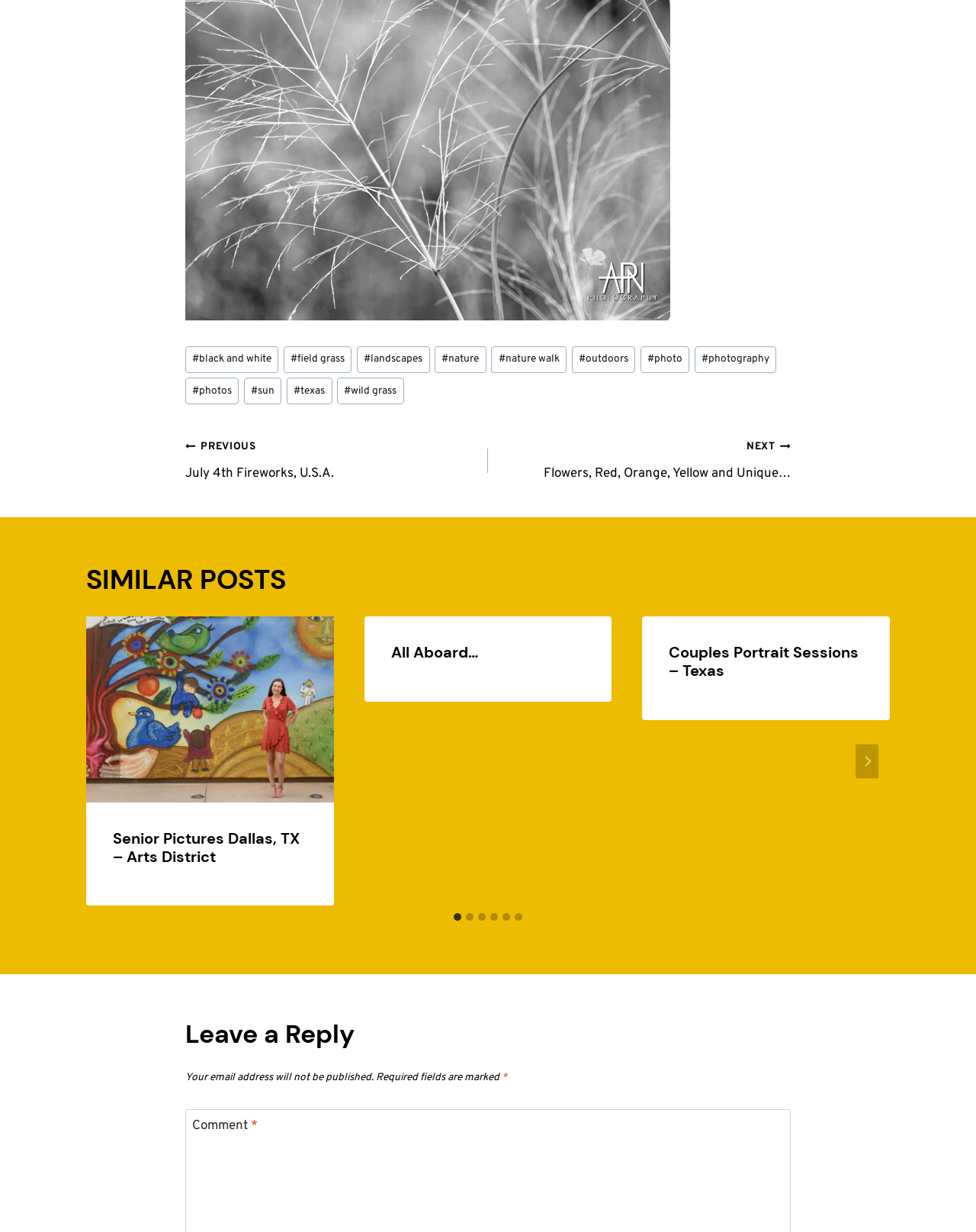Can you find the bounding box coordinates of the area I should click to execute the following instruction: "Select the '2 of 6' slide"?

[0.373, 0.5, 0.627, 0.735]